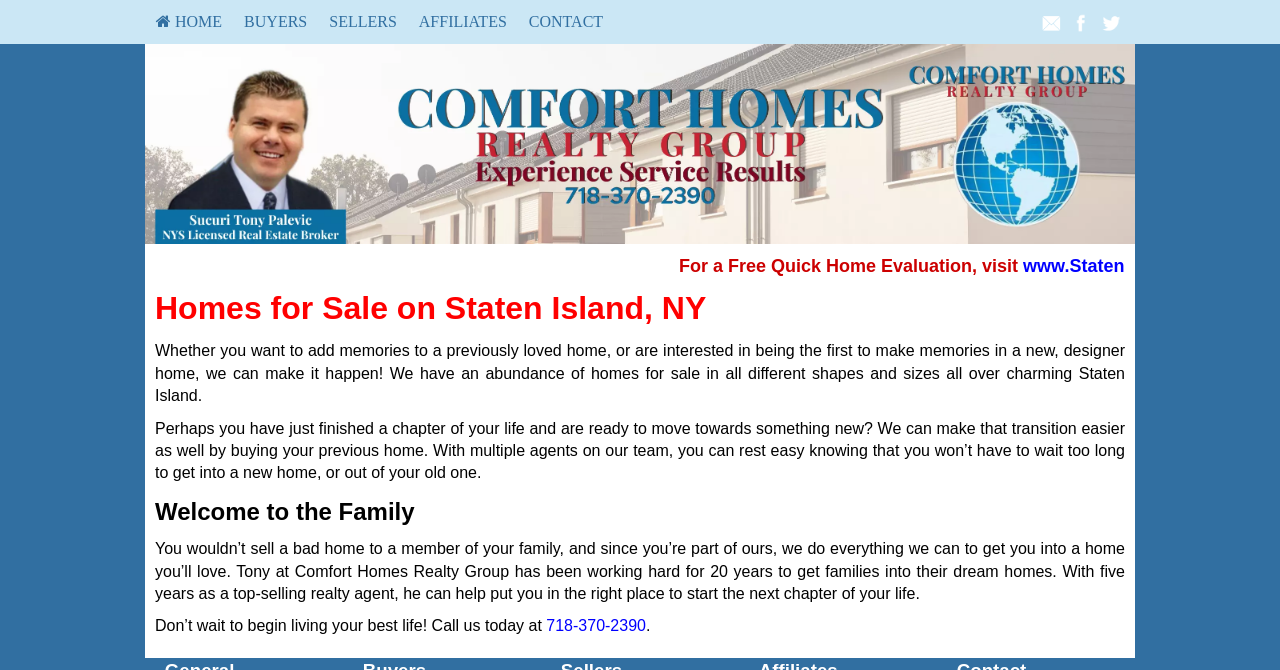What is the location of the homes for sale?
Refer to the image and respond with a one-word or short-phrase answer.

Staten Island